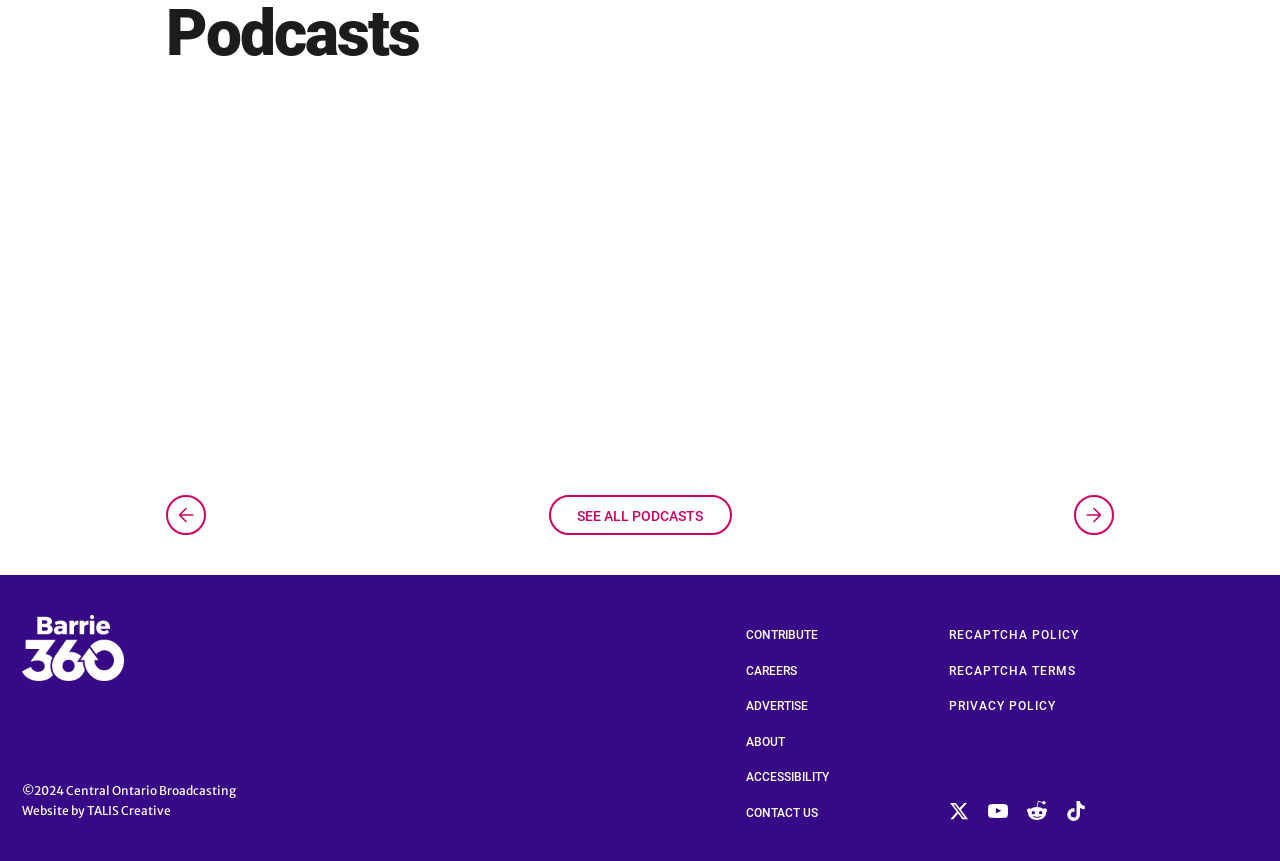Provide a brief response to the question using a single word or phrase: 
What is the company name in the footer?

Central Ontario Broadcasting